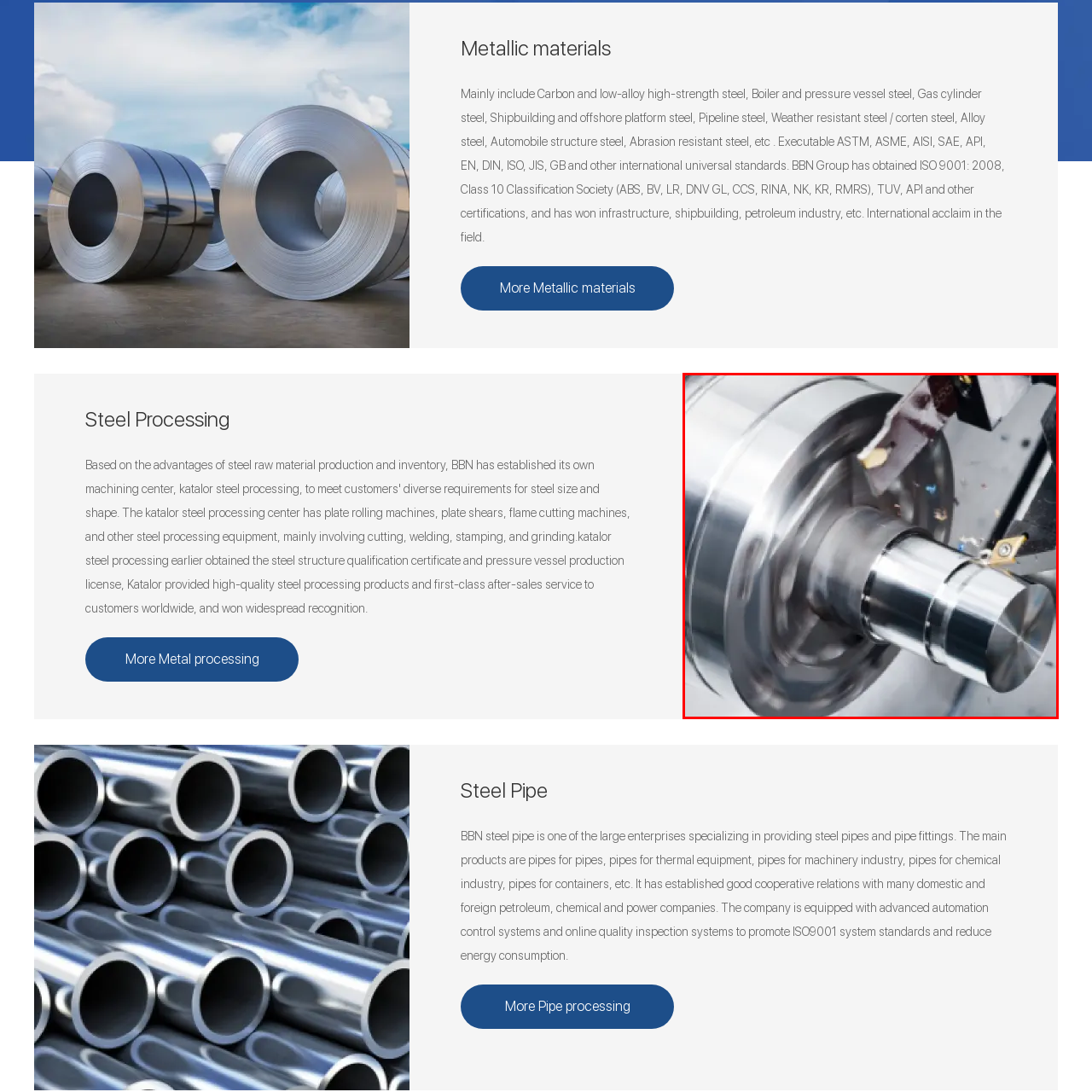Look closely at the section within the red border and give a one-word or brief phrase response to this question: 
What is reflected in the steel's high shine?

A well-maintained environment